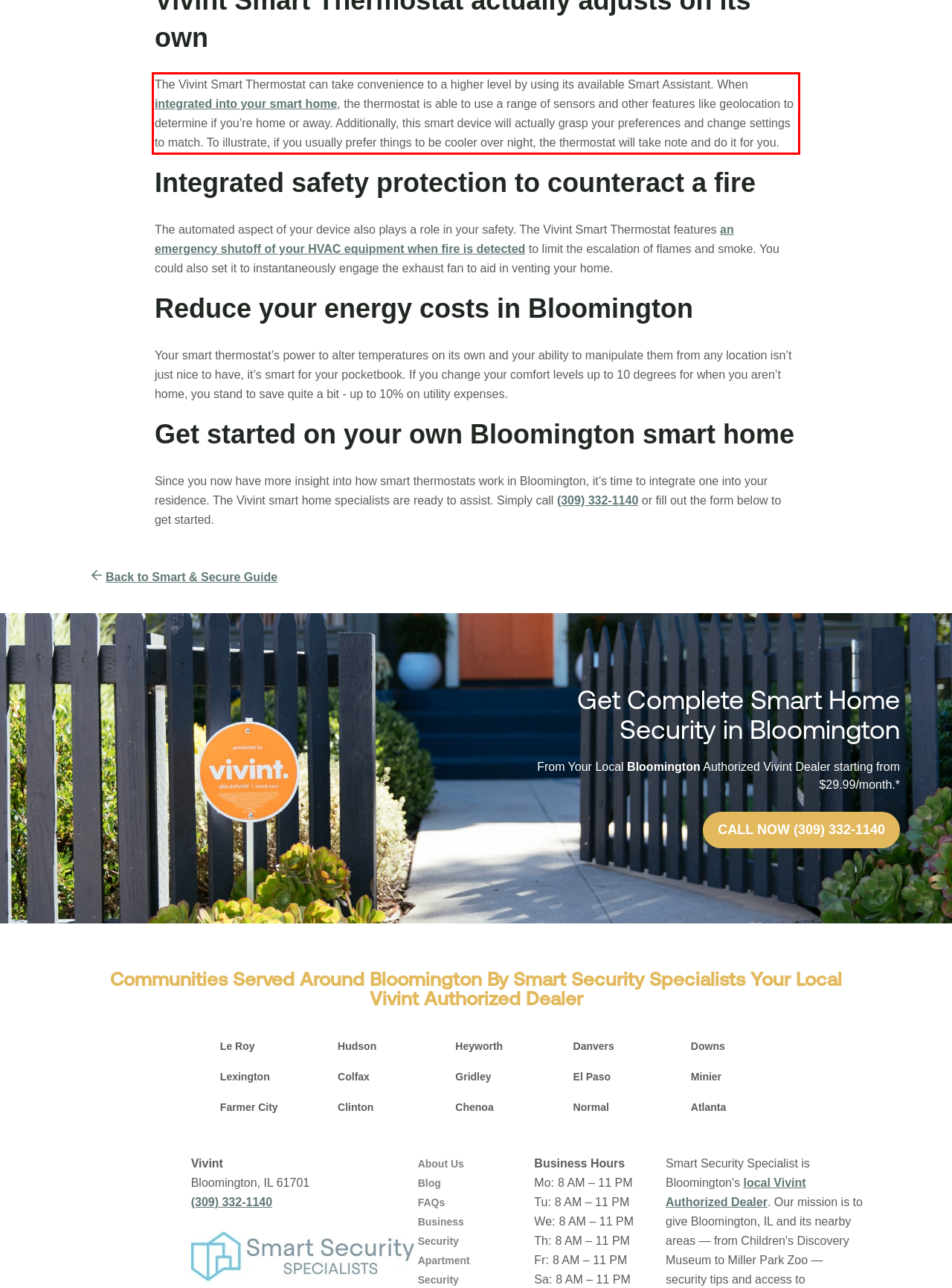Using the provided webpage screenshot, recognize the text content in the area marked by the red bounding box.

The Vivint Smart Thermostat can take convenience to a higher level by using its available Smart Assistant. When integrated into your smart home, the thermostat is able to use a range of sensors and other features like geolocation to determine if you’re home or away. Additionally, this smart device will actually grasp your preferences and change settings to match. To illustrate, if you usually prefer things to be cooler over night, the thermostat will take note and do it for you.